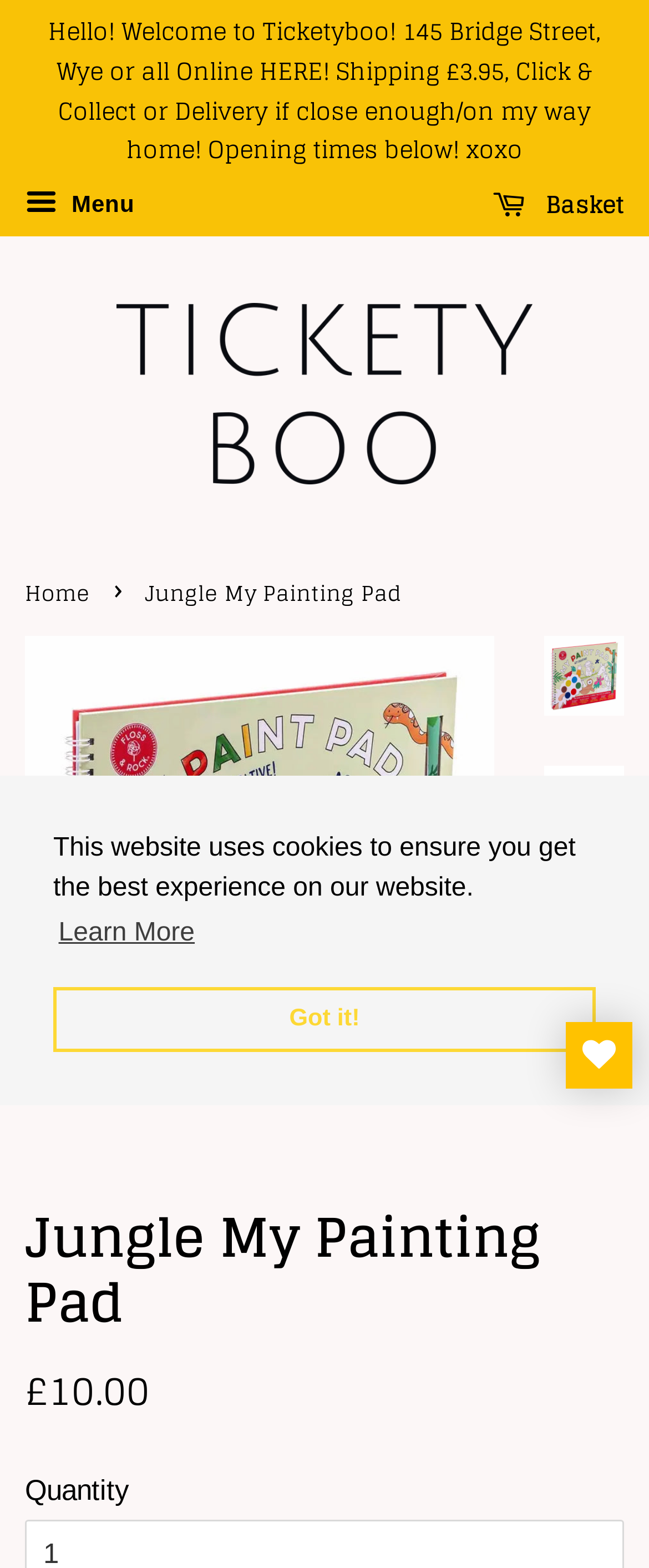Offer an extensive depiction of the webpage and its key elements.

The webpage is about a product called "Jungle My Painting Pad" from Ticketyboo. At the top of the page, there is a cookie consent dialog with a message "This website uses cookies to ensure you get the best experience on our website." Below this dialog, there is a welcome message "Hello! Welcome to Ticketyboo!" with some information about the store's location and shipping details.

On the top right corner, there are three buttons: "Menu", "Basket", and a logo of Ticketyboo. Below the logo, there is a navigation menu with a "Home" link and a breadcrumb trail showing the current page "Jungle My Painting Pad".

The main content of the page is about the product "Jungle My Painting Pad", which is a spiral bound paint pad that includes 8 individual paint palettes shaped as a pineapple, 8 gorgeous tear-out pictures, and a paint brush. The product has a regular price of £10.00, and there is a quantity input field below the price.

There are multiple images of the product on the page, including a large image at the top and several smaller images scattered throughout the page. There are also several links to the product, including a "Jungle My Painting Pad" link at the top and several links with the same text but different positions on the page.

At the bottom of the page, there is a link to "MY WISHLIST" with a heart icon.